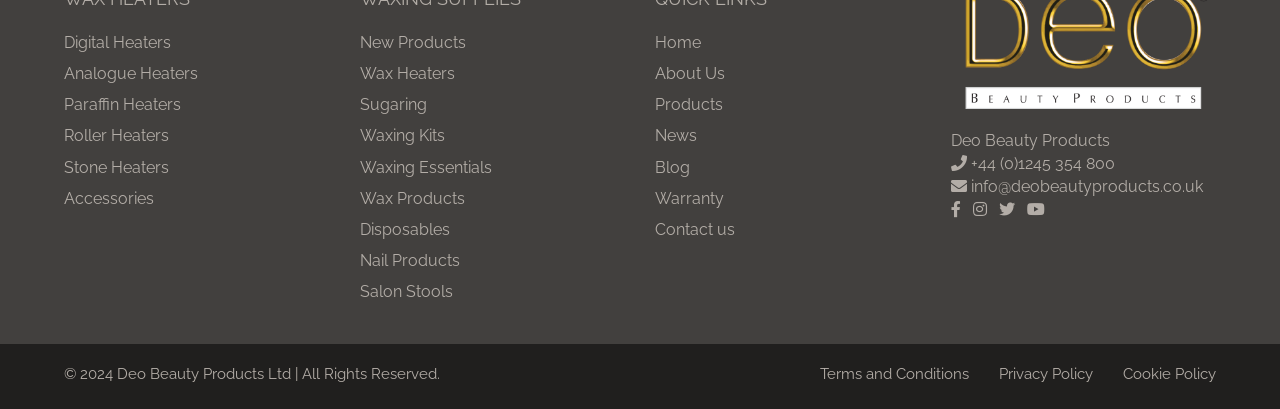What are the terms and conditions for using Deo Beauty Products Ltd's website?
Please respond to the question with a detailed and well-explained answer.

The terms and conditions link is provided at the bottom of the webpage, which allows users to access and read the terms and conditions of using the website.